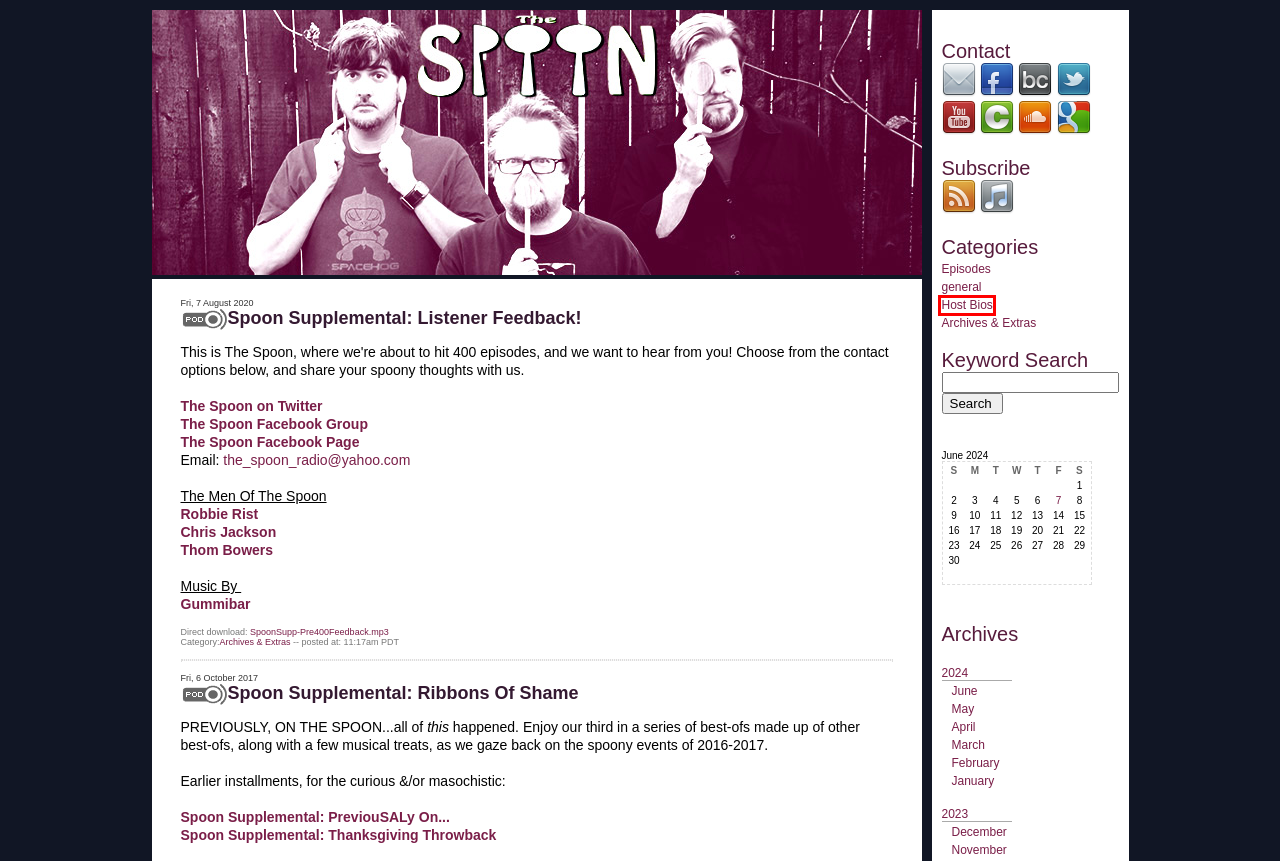Look at the screenshot of a webpage where a red rectangle bounding box is present. Choose the webpage description that best describes the new webpage after clicking the element inside the red bounding box. Here are the candidates:
A. The Spoon
B. The Spoon : Spoon Supplemental: PreviouSALy On...
C. The Spoon : Spoon Supplemental: Thanksgiving Throwback!
D. The Spoon (general)
E. The Spoon (Host Bios)
F. The Spoon : Spoon Supplemental: Ribbons Of Shame
G. The Spoon : Spoon Supplemental: Listener Feedback!
H. The Spoon (Episodes)

E